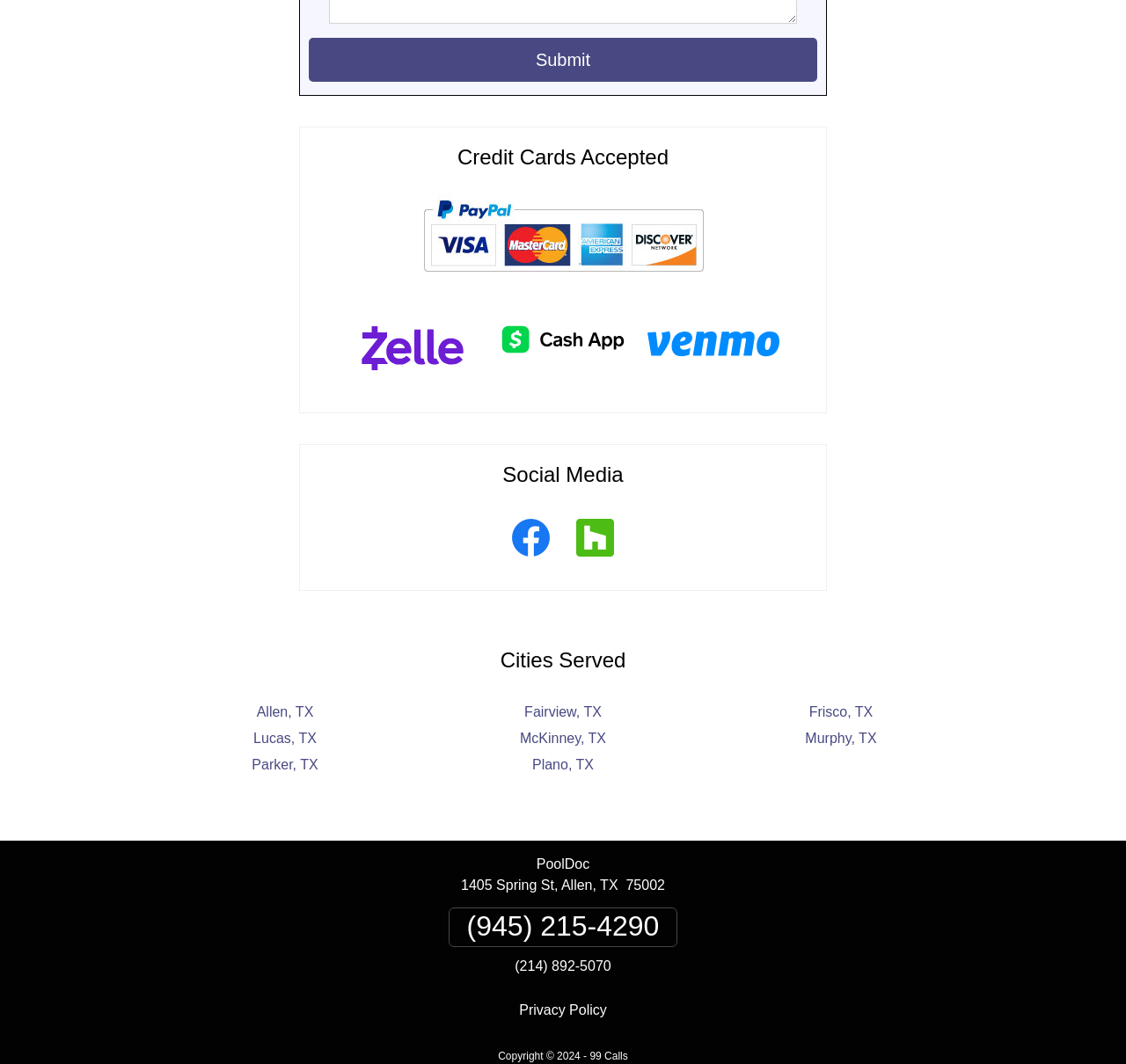Respond to the following question using a concise word or phrase: 
What is the address of the business?

1405 Spring St, Allen, TX 75002